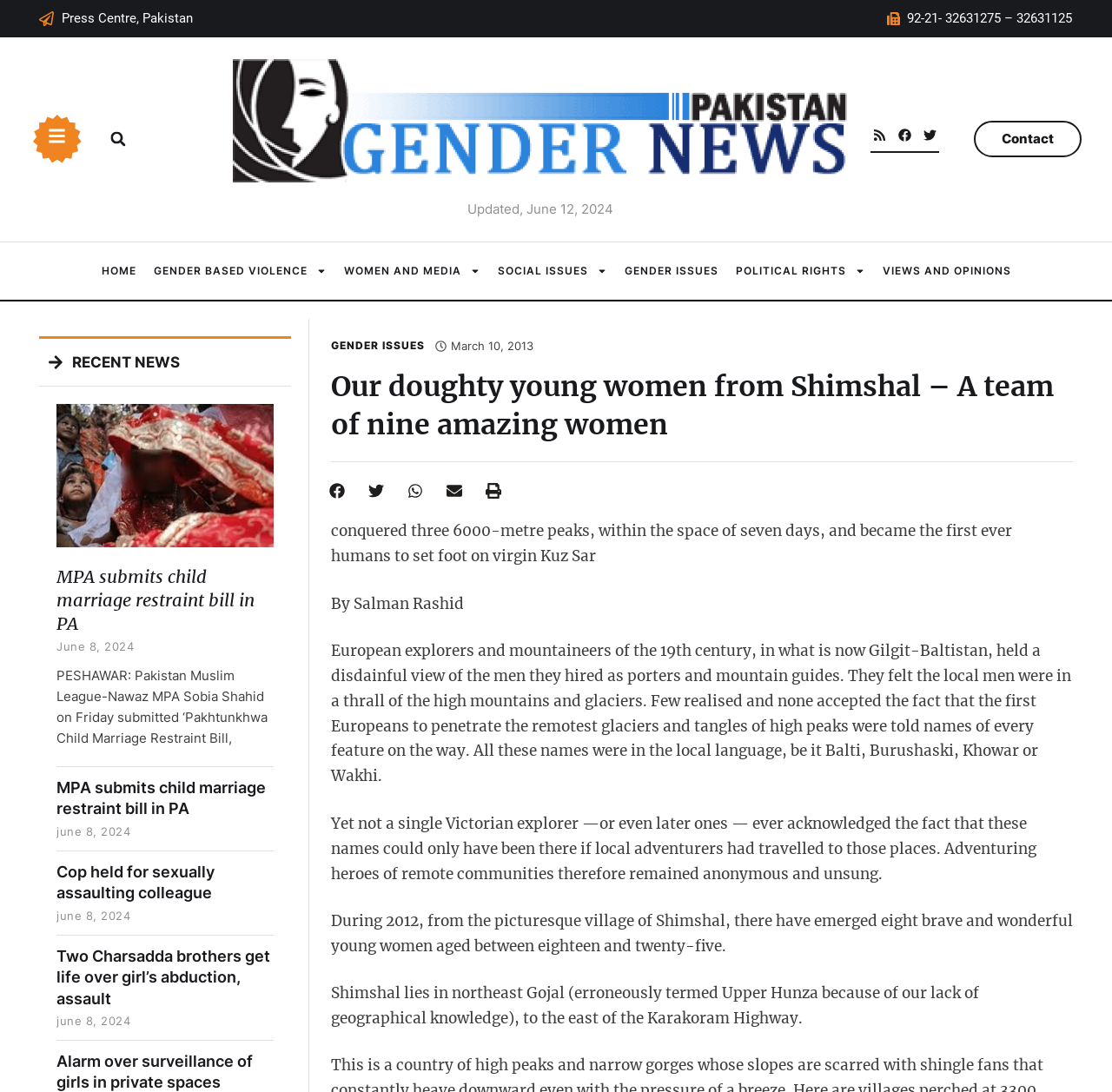Generate a comprehensive description of the contents of the webpage.

This webpage is about Pakistan Gender News, with a focus on a team of nine amazing women from Shimshal. At the top, there is a header section with links to "Press Centre, Pakistan" and a phone number. Below this, there is a search bar and a button to search. On the right side, there are links to social media platforms, including Facebook, Twitter, and RSS.

The main content of the webpage is divided into two sections. The top section has a heading "Our doughty young women from Shimshal – A team of nine amazing women" and a series of buttons to share the article on various platforms, including Facebook, Twitter, WhatsApp, email, and print.

Below this, there is a long article about the women from Shimshal who conquered three 6000-metre peaks within seven days. The article is written by Salman Rashid and describes the achievements of these women, as well as the history of mountaineering in the region. The article is divided into several paragraphs, with the text flowing from top to bottom.

On the left side of the webpage, there is a menu with links to various categories, including "HOME", "GENDER BASED VIOLENCE", "WOMEN AND MEDIA", "SOCIAL ISSUES", "GENDER ISSUES", "POLITICAL RIGHTS", and "VIEWS AND OPINIONS". Below this menu, there is a section with recent news articles, each with a heading, a link to the full article, and a date. There are four news articles in this section.

At the bottom of the webpage, there is a link to "GENDER ISSUES" and another link to an article dated March 10, 2013.